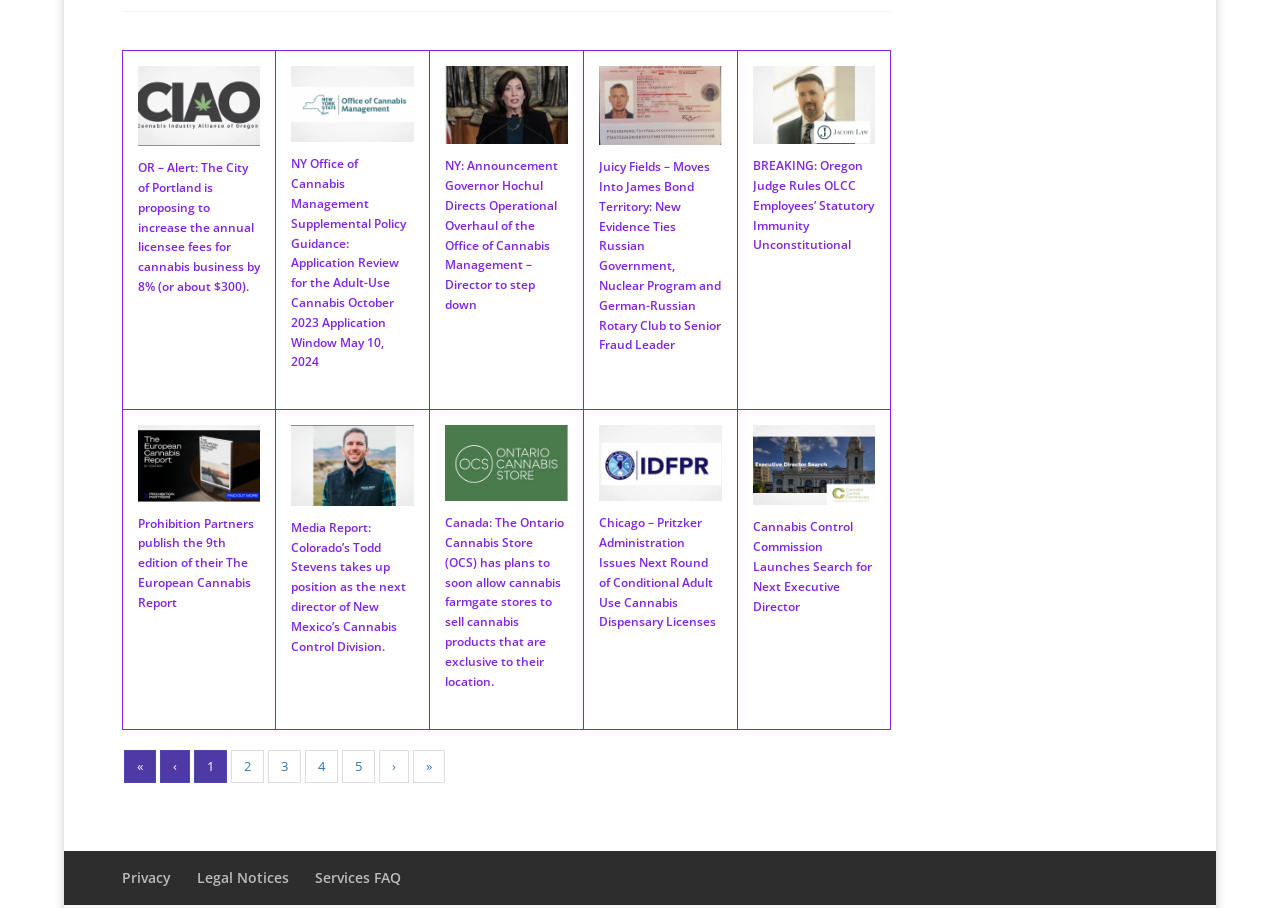What is the topic of the webpage?
From the image, provide a succinct answer in one word or a short phrase.

Cannabis